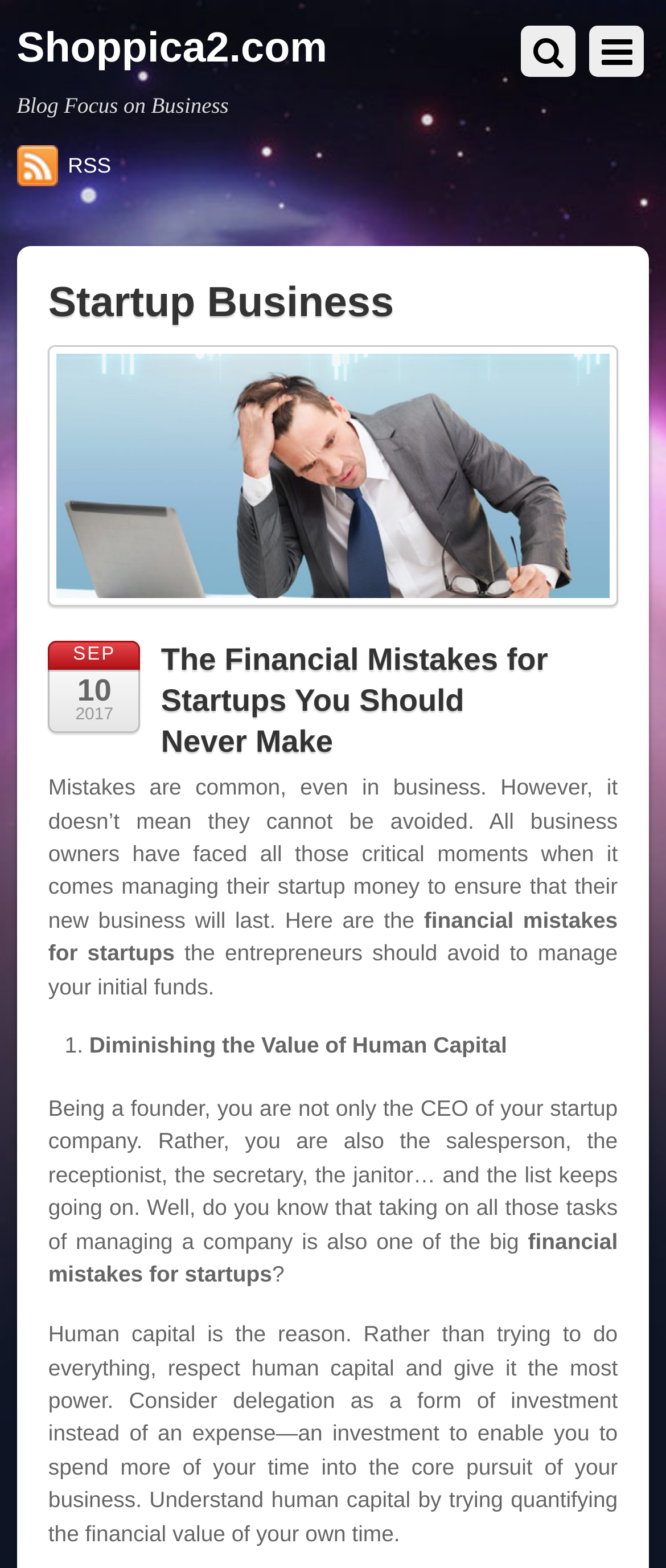Bounding box coordinates are specified in the format (top-left x, top-left y, bottom-right x, bottom-right y). All values are floating point numbers bounded between 0 and 1. Please provide the bounding box coordinate of the region this sentence describes: alt="Financial Mistakes" title="Financial Mistakes"

[0.072, 0.374, 0.928, 0.39]